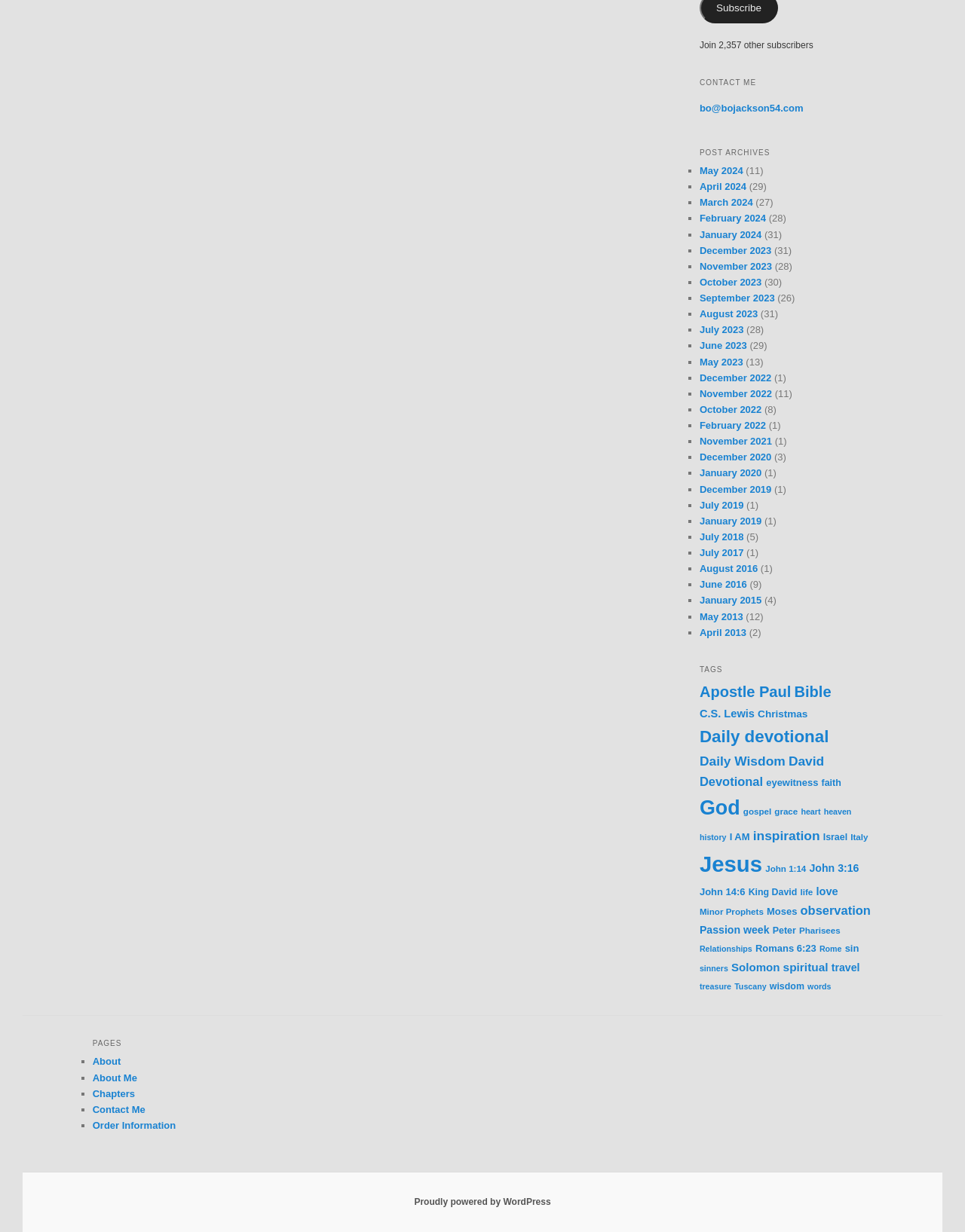Please provide a brief answer to the following inquiry using a single word or phrase:
How many posts are there in May 2024?

11